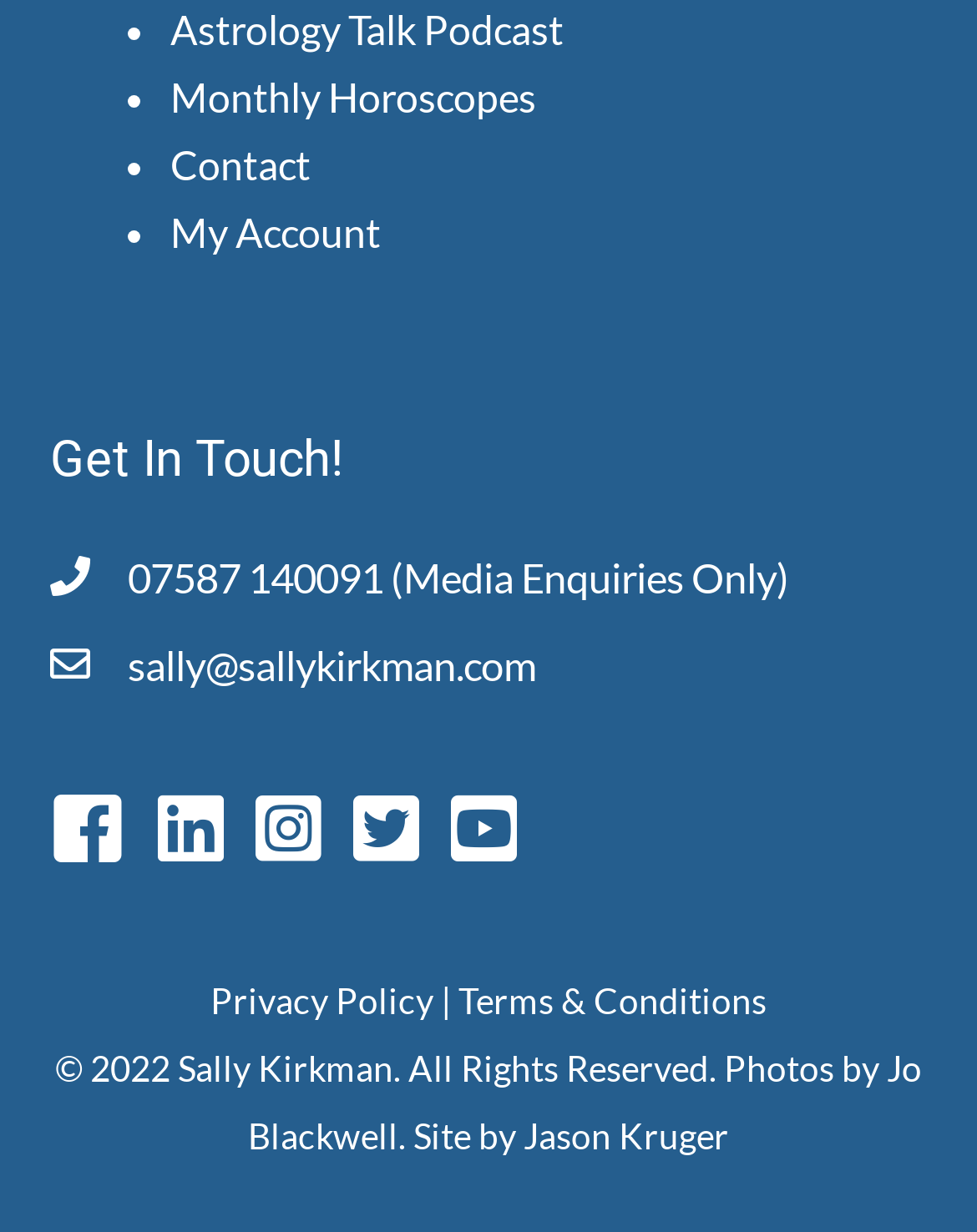Locate the bounding box coordinates of the element's region that should be clicked to carry out the following instruction: "listen to the Astrology Talk Podcast". The coordinates need to be four float numbers between 0 and 1, i.e., [left, top, right, bottom].

[0.174, 0.004, 0.577, 0.042]